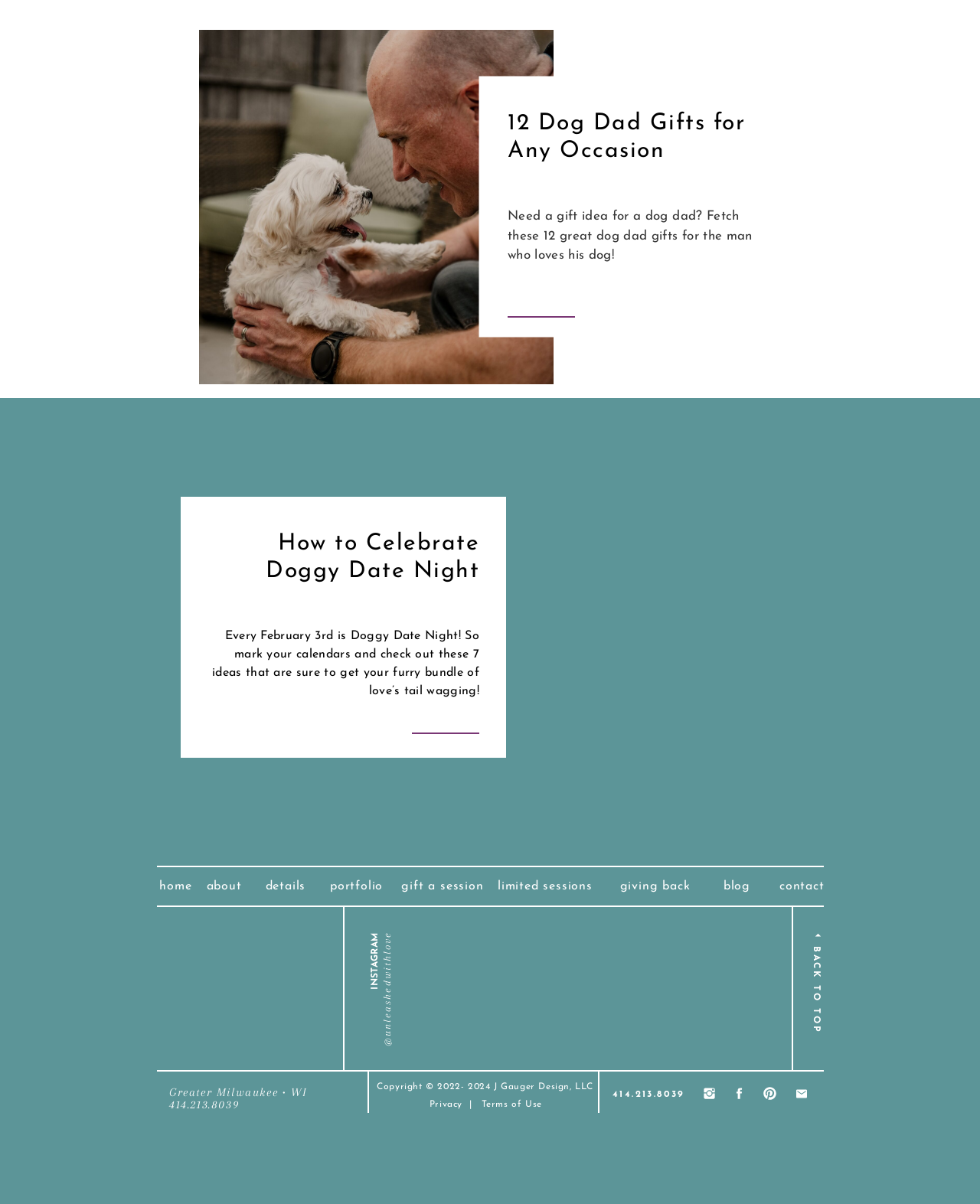What is the phone number at the bottom of the page?
Based on the image, provide your answer in one word or phrase.

414.213.8039